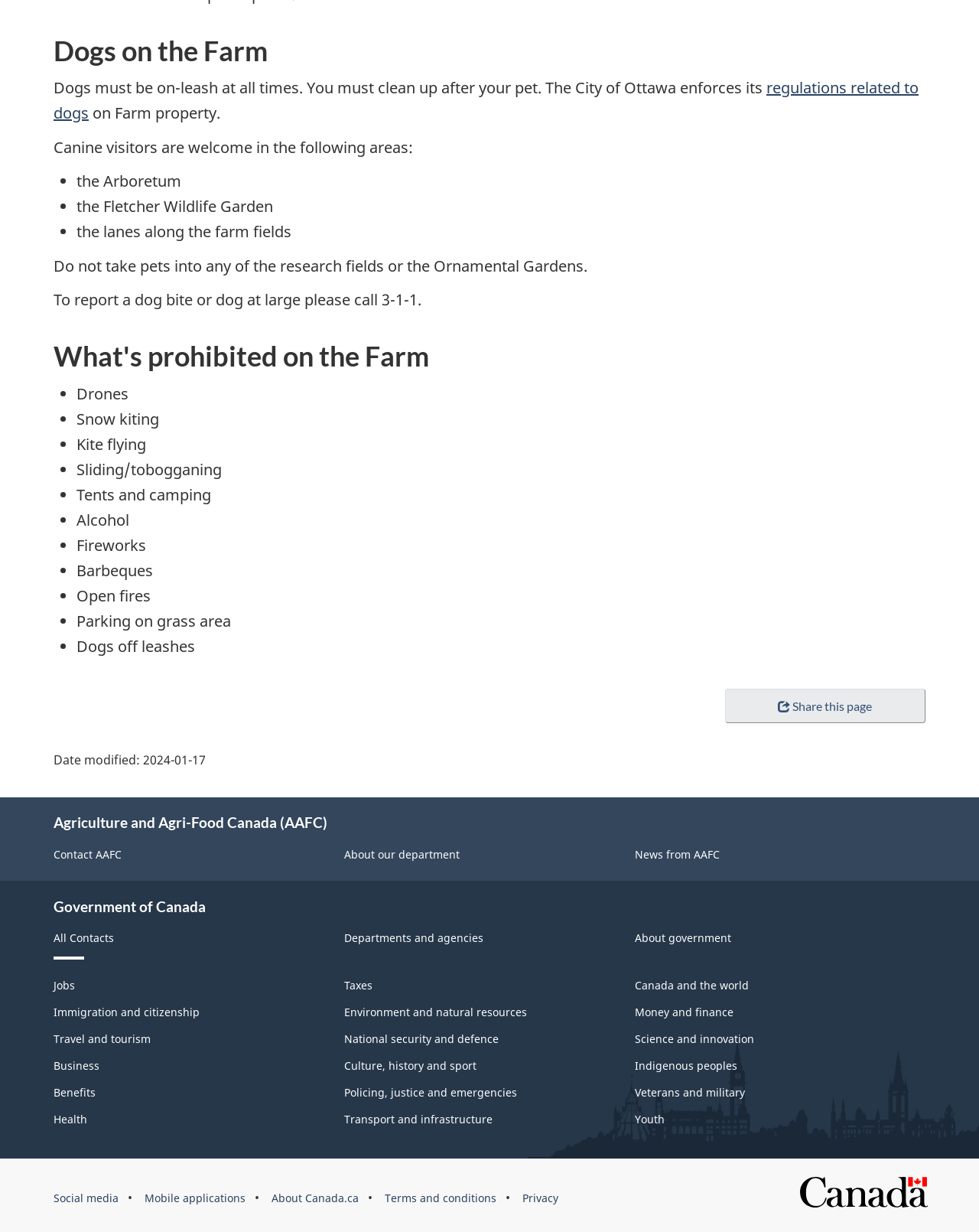Pinpoint the bounding box coordinates of the clickable element needed to complete the instruction: "view all parks". The coordinates should be provided as four float numbers between 0 and 1: [left, top, right, bottom].

None